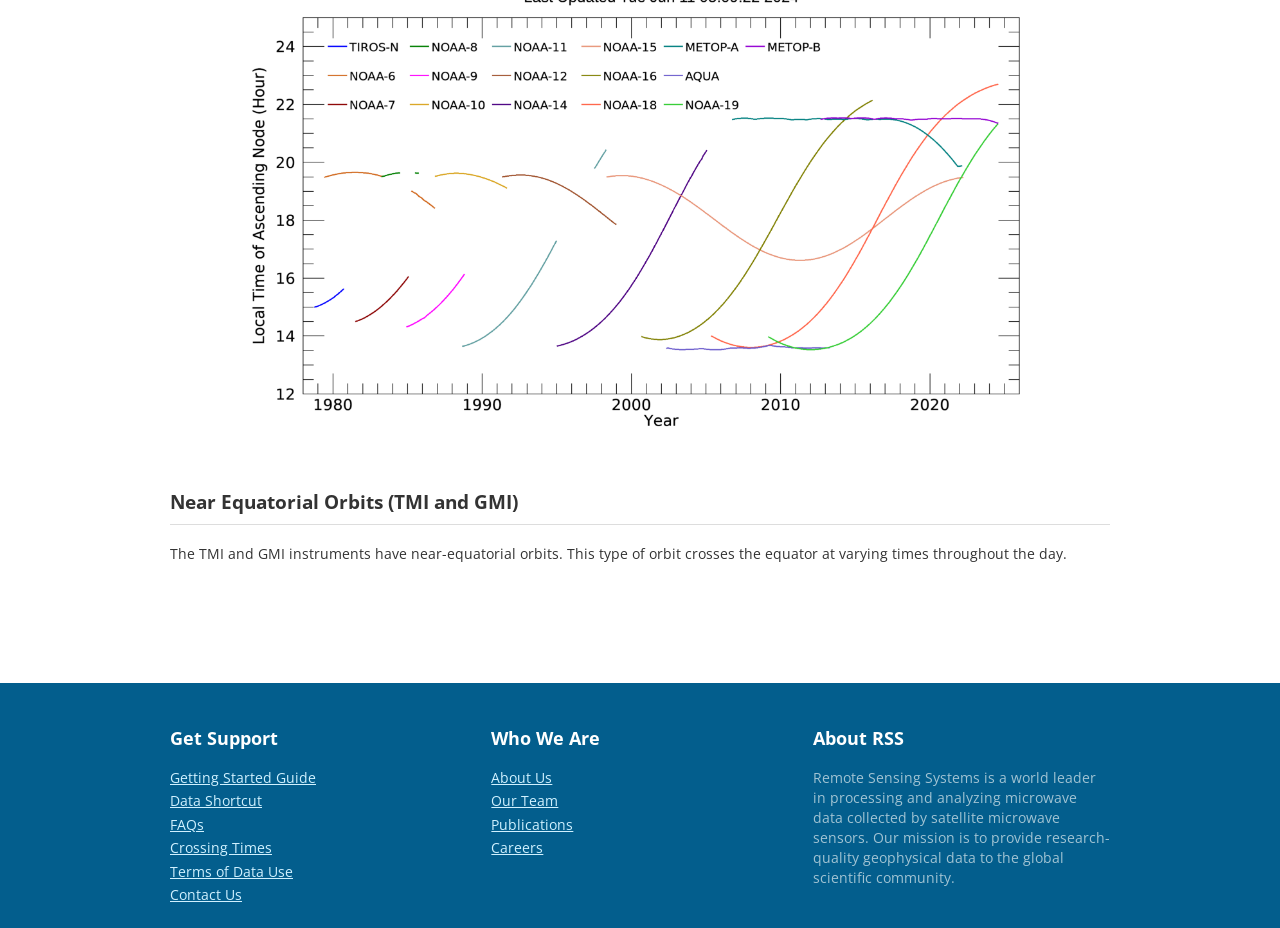Based on the element description "Contact Us", predict the bounding box coordinates of the UI element.

[0.133, 0.954, 0.365, 0.975]